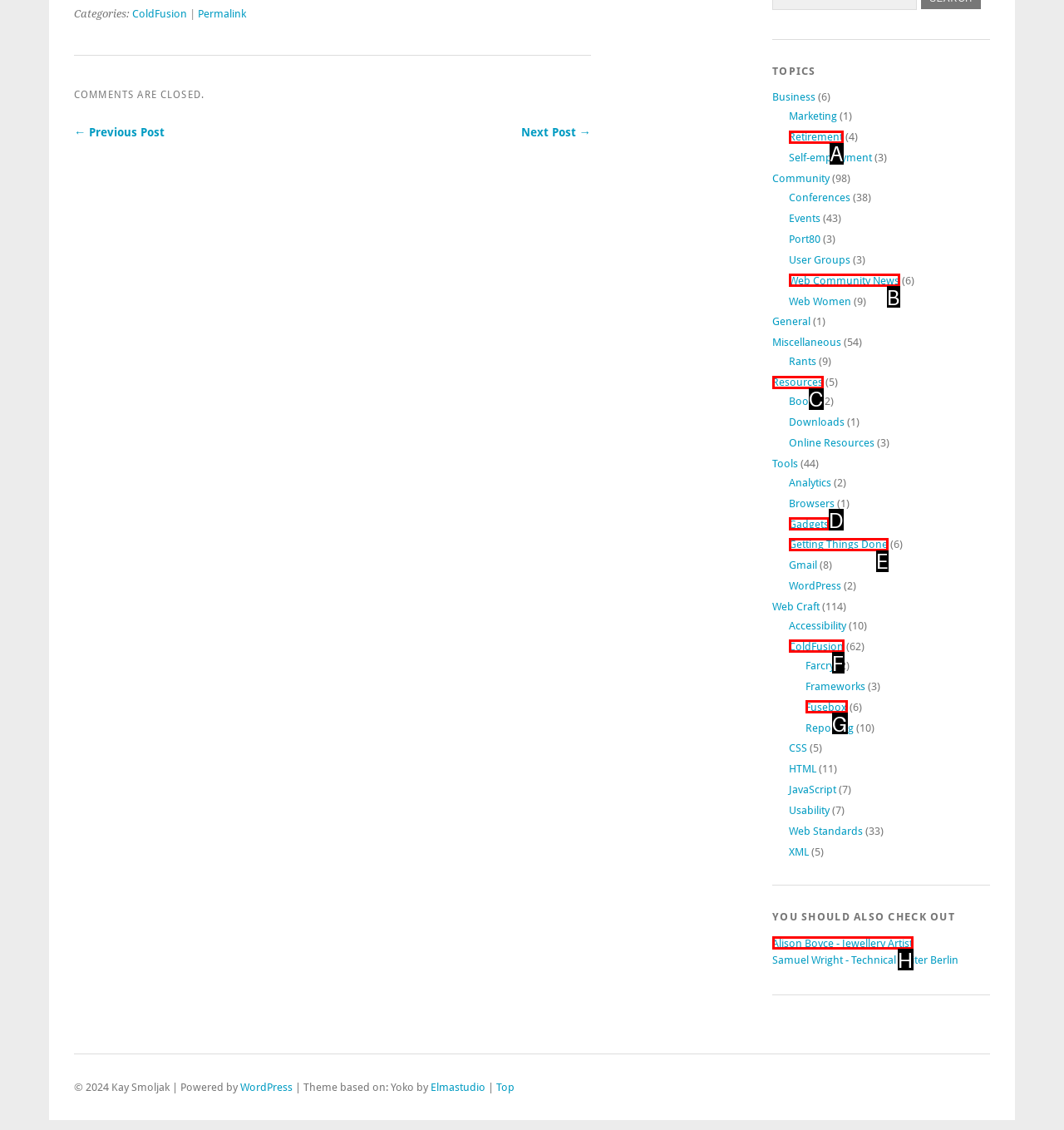Identify the HTML element that corresponds to the description: Alison Boyce - Jewellery Artist Provide the letter of the correct option directly.

H